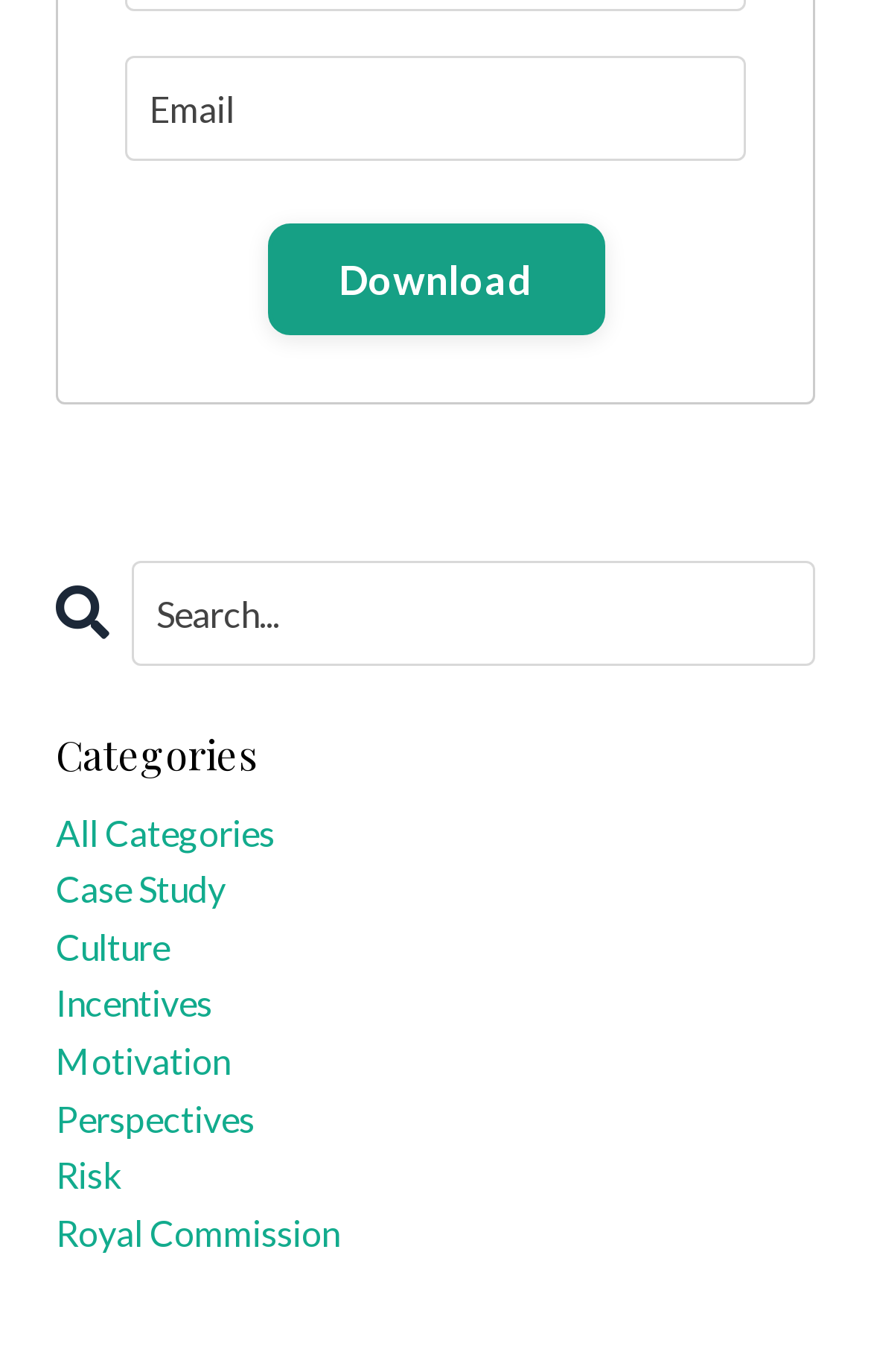What is the purpose of the search box?
Provide an in-depth and detailed answer to the question.

The search box with the placeholder text 'Search...' allows the user to search for specific content or resources within the website, making it easier to find relevant information.